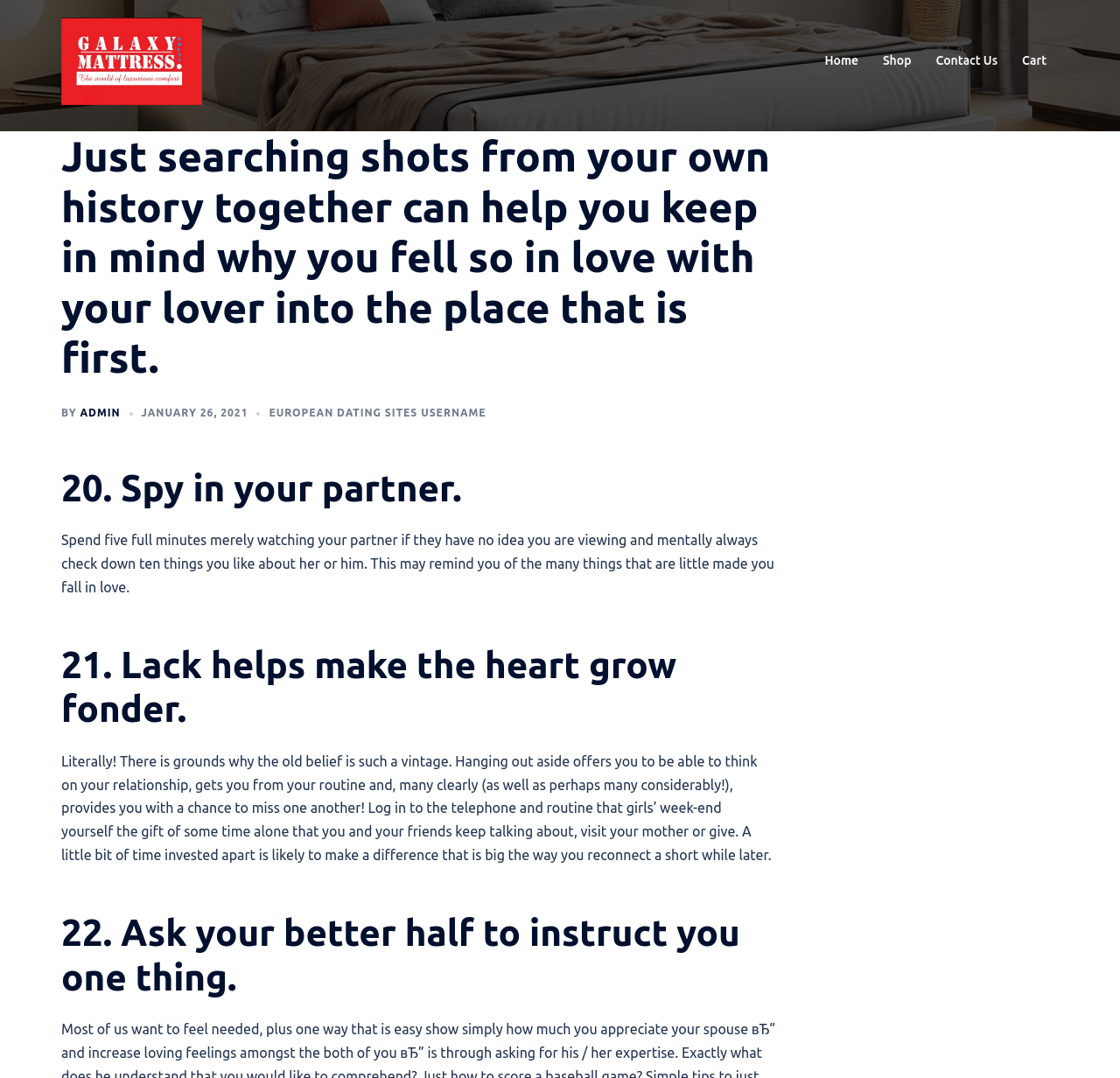Analyze and describe the webpage in a detailed narrative.

This webpage appears to be a blog post or article from Galaxy Mattress Point, with a focus on relationship advice. At the top left, there is a logo image of Galaxy Mattress Point, accompanied by a link to the website's homepage. To the right of the logo, there are four navigation links: Home, Shop, Contact Us, and Cart.

Below the navigation links, there is a header section that spans most of the width of the page. The header contains the title of the article, "Just searching shots from your own history together can help you keep in mind why you fell so in love with your lover into the place that is first." Below the title, there is a byline with the author's name, "ADMIN", and the date of publication, "JANUARY 26, 2021".

The main content of the page is divided into sections, each with a heading and a block of text. There are four sections in total, each providing a tip or piece of advice for maintaining a healthy relationship. The first section is titled "20. Spy in your partner" and suggests observing one's partner without their knowledge to appreciate their qualities. The second section is titled "21. Lack helps make the heart grow fonder" and discusses the benefits of spending time apart from one's partner. The third section is titled "22. Ask your better half to instruct you one thing" and suggests asking one's partner to teach them something new to show appreciation and increase loving feelings.

Throughout the page, there are no images other than the logo at the top left. The text is arranged in a clear and readable format, with headings and paragraphs separated by whitespace. Overall, the page has a simple and clean design, with a focus on presenting the content in a clear and easy-to-read manner.